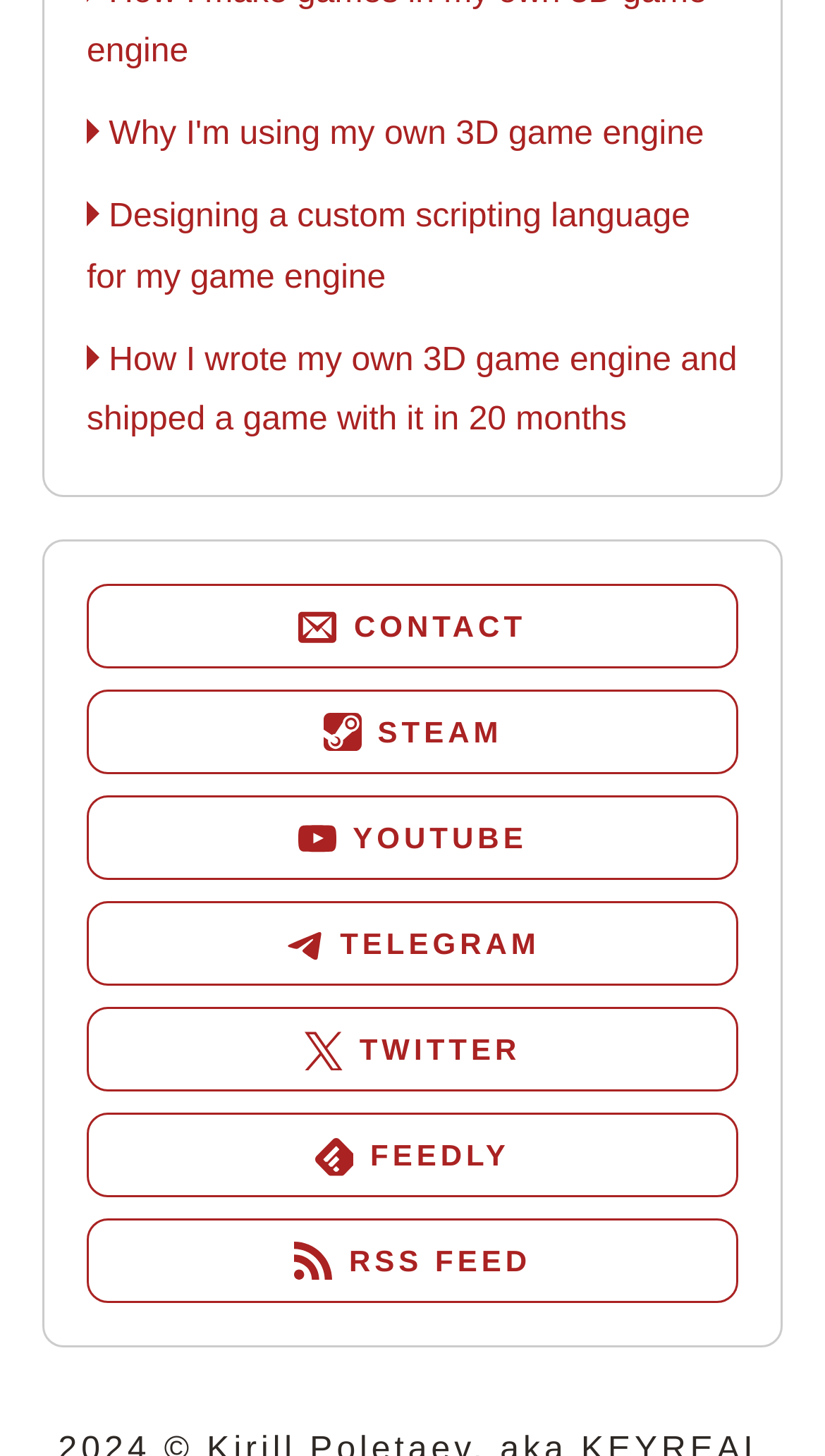Find and indicate the bounding box coordinates of the region you should select to follow the given instruction: "Subscribe to the RSS FEED".

[0.105, 0.837, 0.895, 0.895]